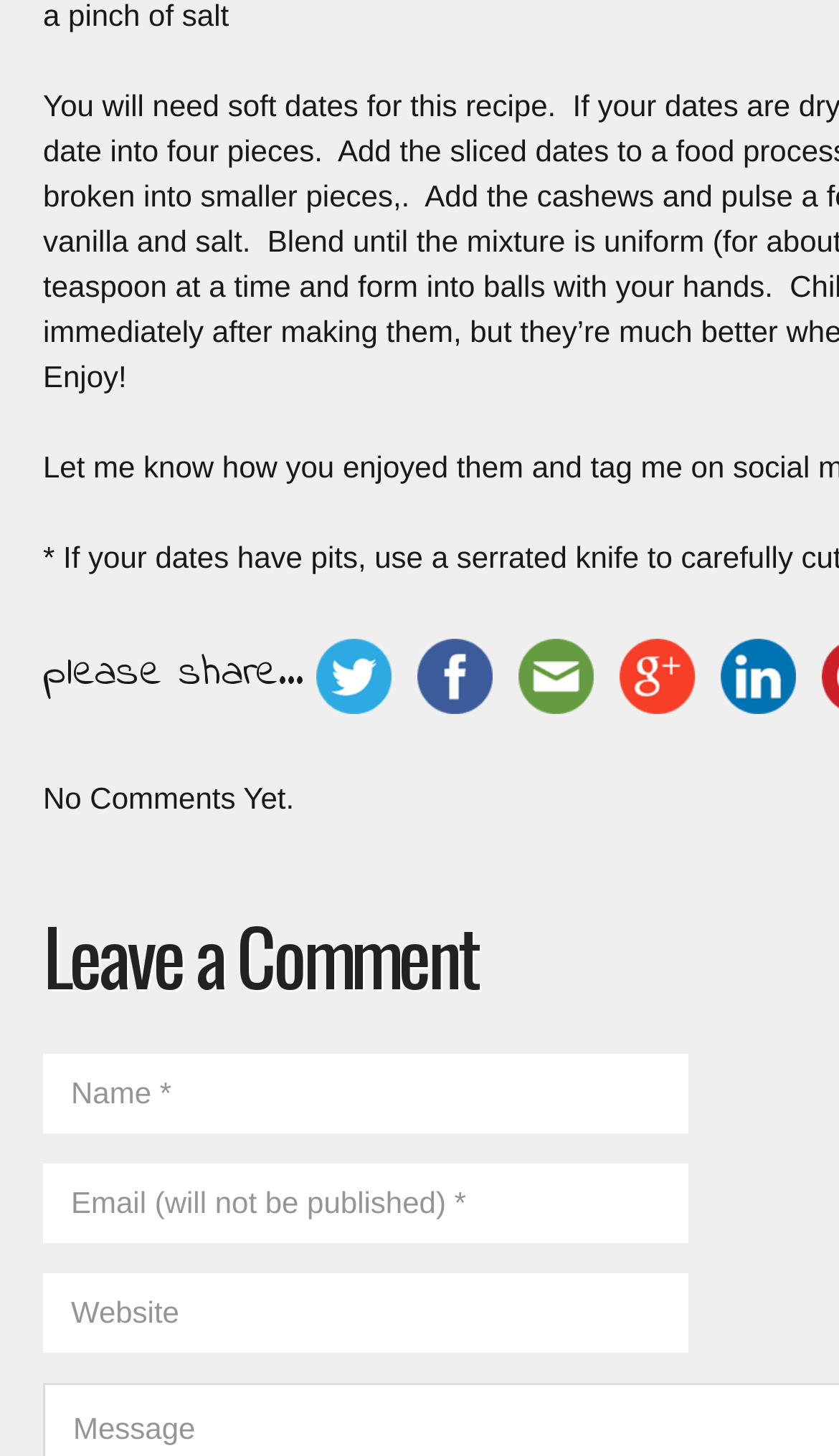Locate the bounding box coordinates of the clickable region necessary to complete the following instruction: "Tweet about this on Twitter". Provide the coordinates in the format of four float numbers between 0 and 1, i.e., [left, top, right, bottom].

[0.362, 0.442, 0.482, 0.484]